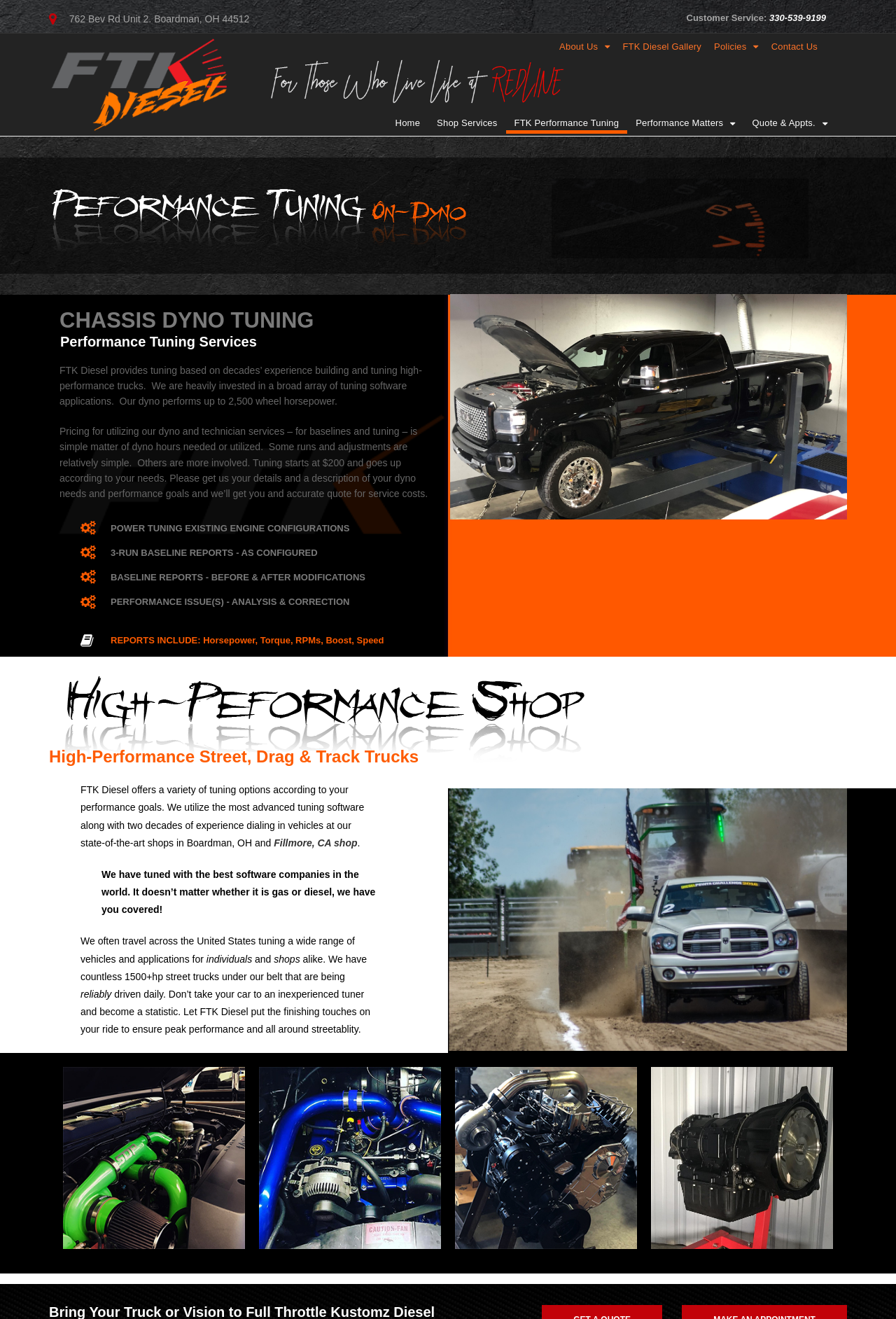What is the minimum cost for tuning?
Please provide a single word or phrase as your answer based on the image.

$200